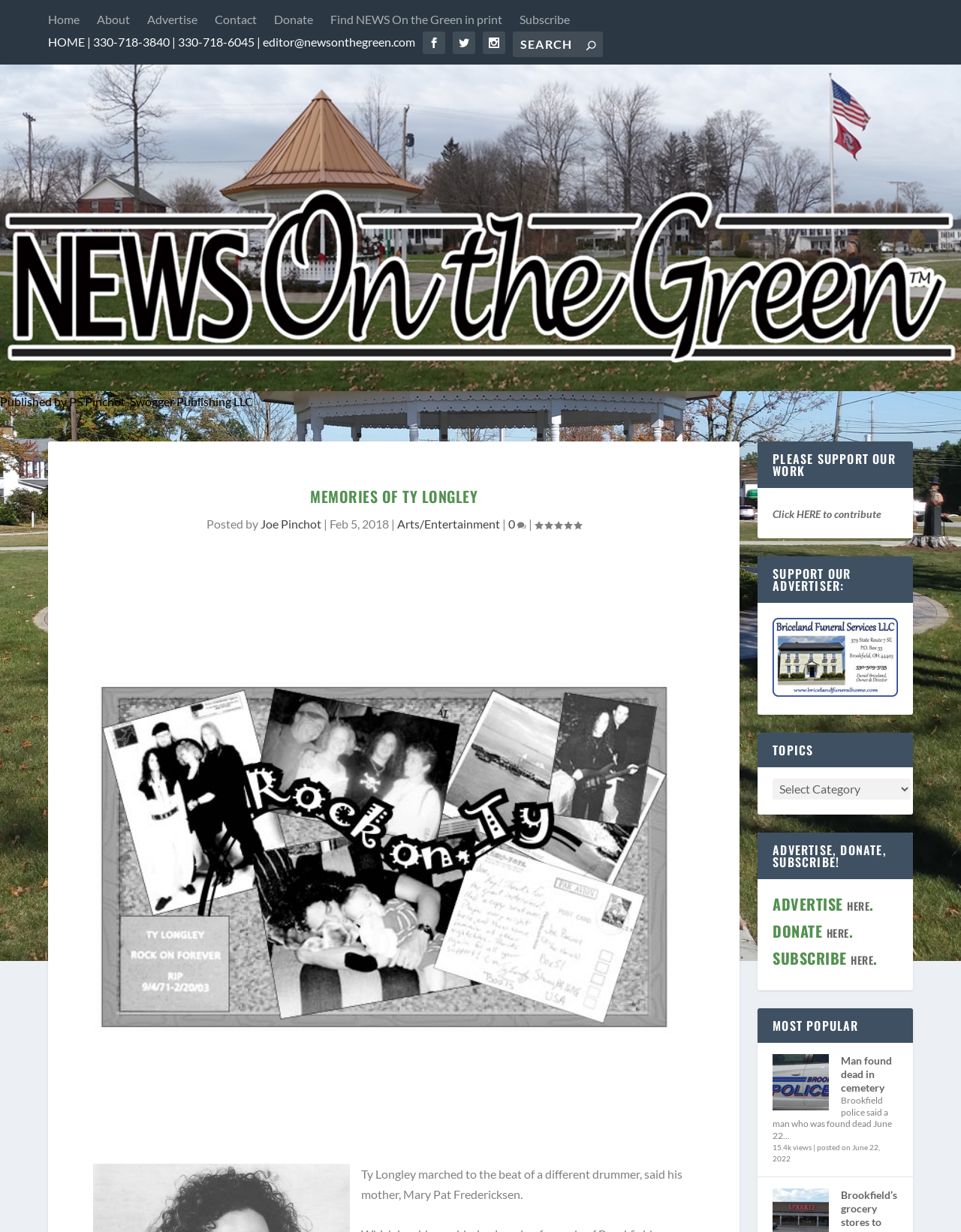Identify the bounding box for the UI element that is described as follows: "Joe Pinchot".

[0.271, 0.419, 0.334, 0.431]